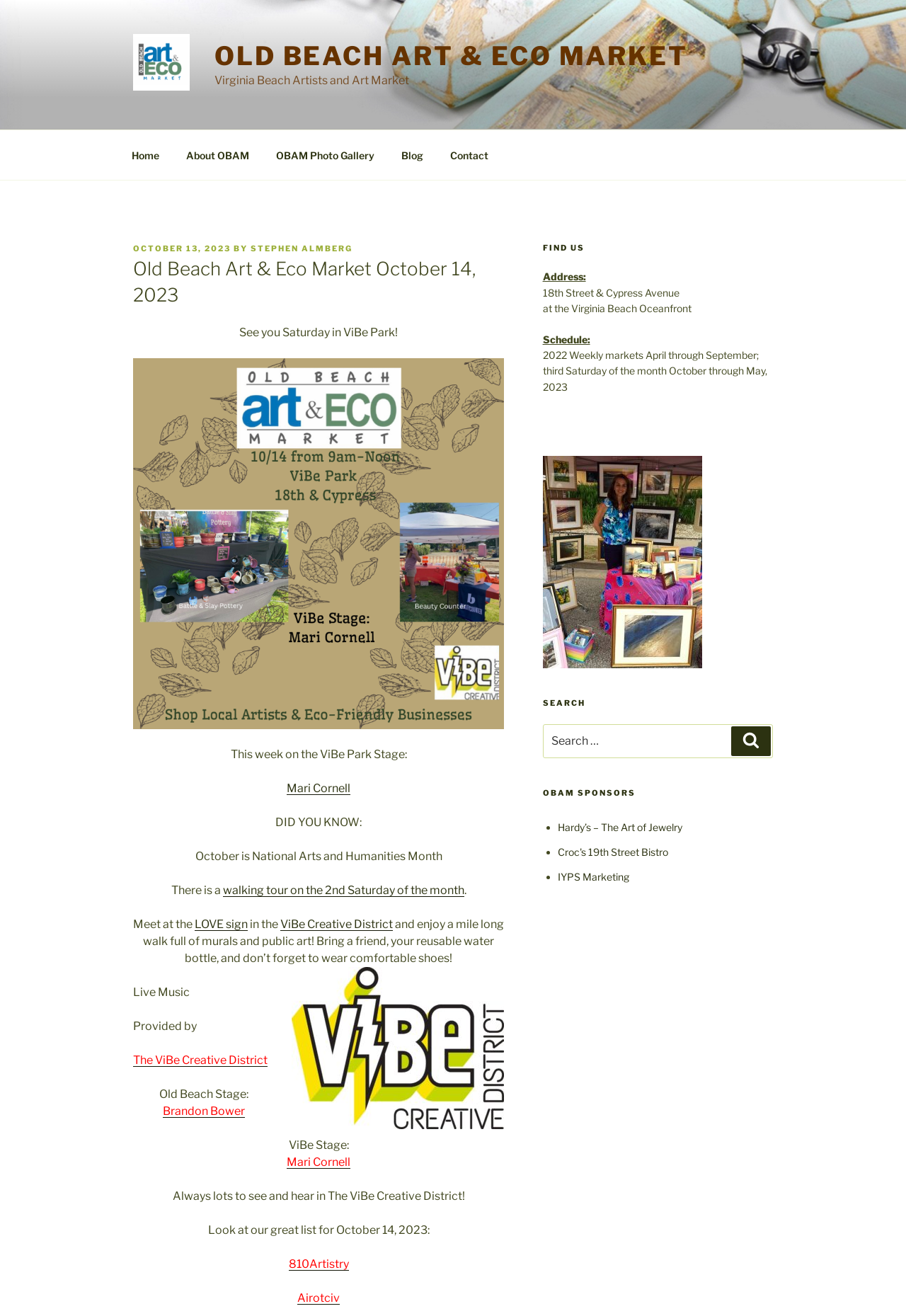Locate the coordinates of the bounding box for the clickable region that fulfills this instruction: "Read the blog post by STEPHEN ALMBERG".

[0.277, 0.185, 0.389, 0.193]